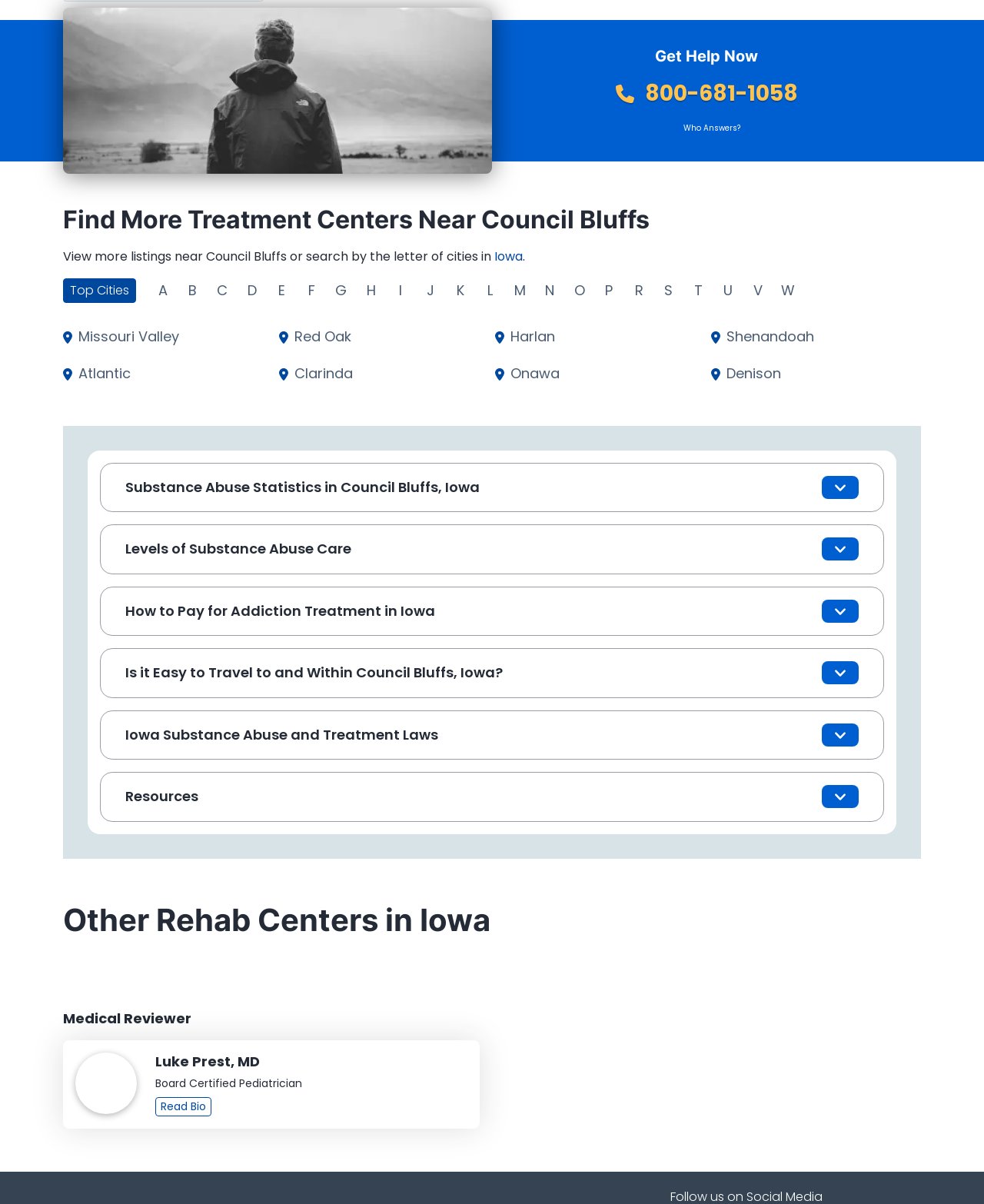Locate the bounding box of the UI element defined by this description: "Clarinda". The coordinates should be given as four float numbers between 0 and 1, formatted as [left, top, right, bottom].

[0.284, 0.303, 0.497, 0.318]